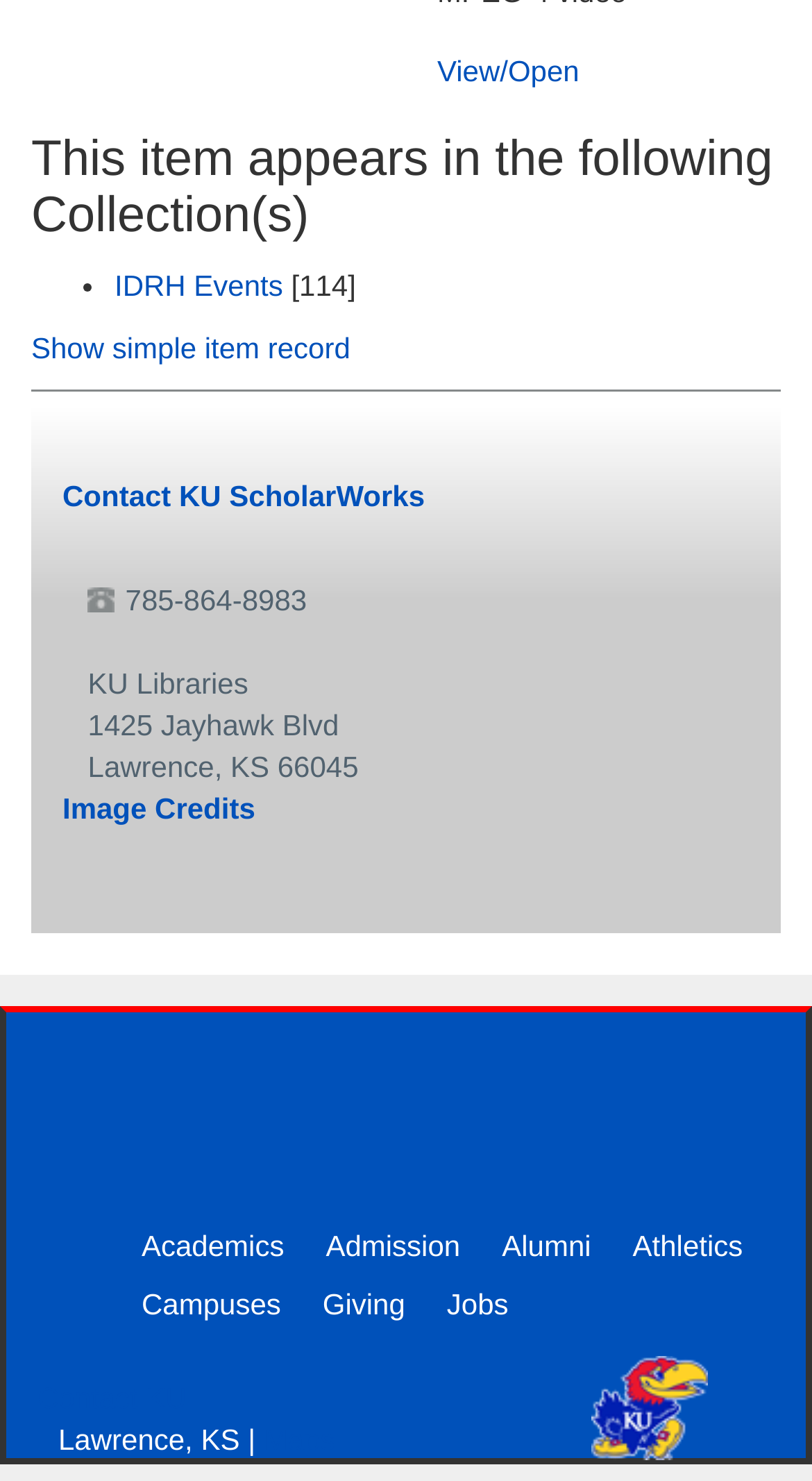What is the name of the collection that this item appears in?
Ensure your answer is thorough and detailed.

I found the collection name by looking at the heading element that says 'This item appears in the following Collection(s)'. Below this heading, I found a link element with the text 'IDRH Events', which is the name of the collection.